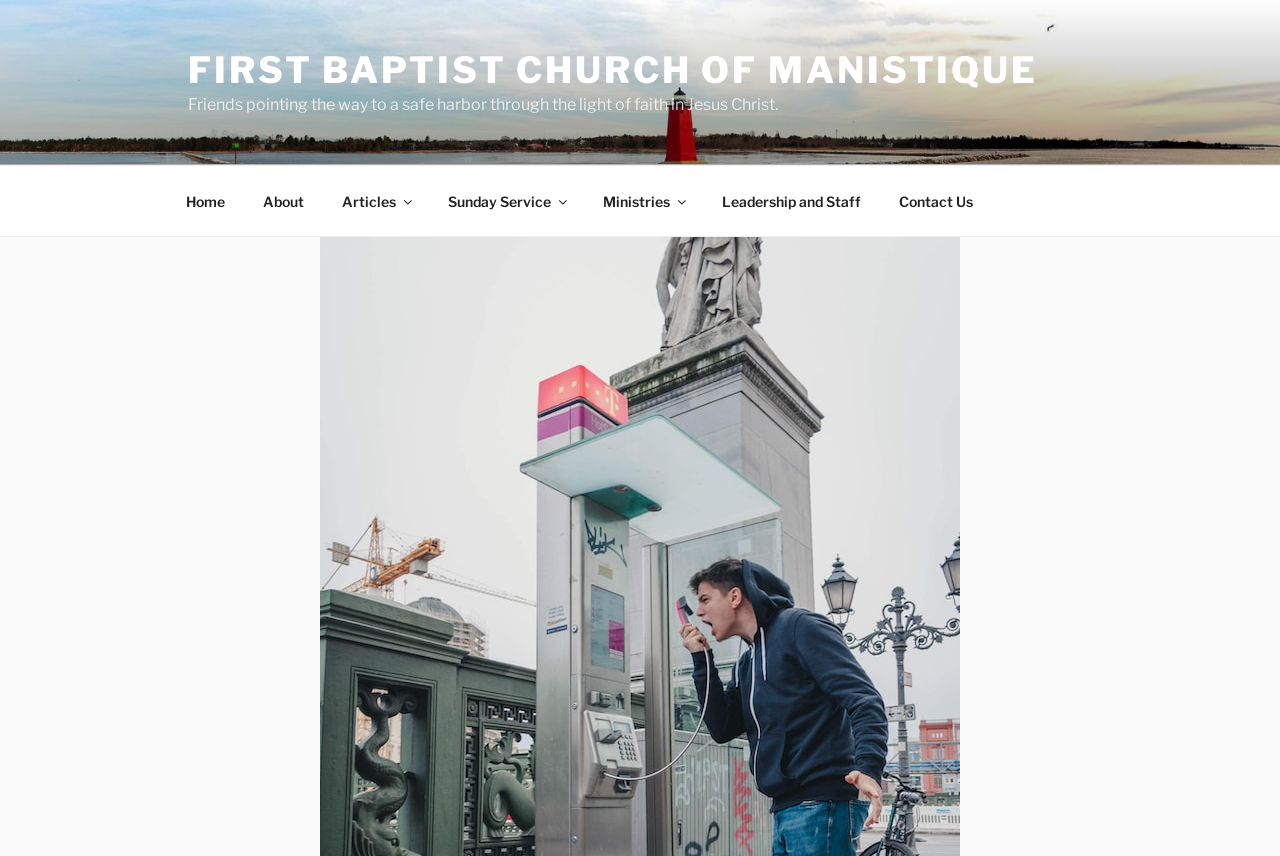Pinpoint the bounding box coordinates of the element to be clicked to execute the instruction: "contact the church".

[0.688, 0.206, 0.773, 0.263]